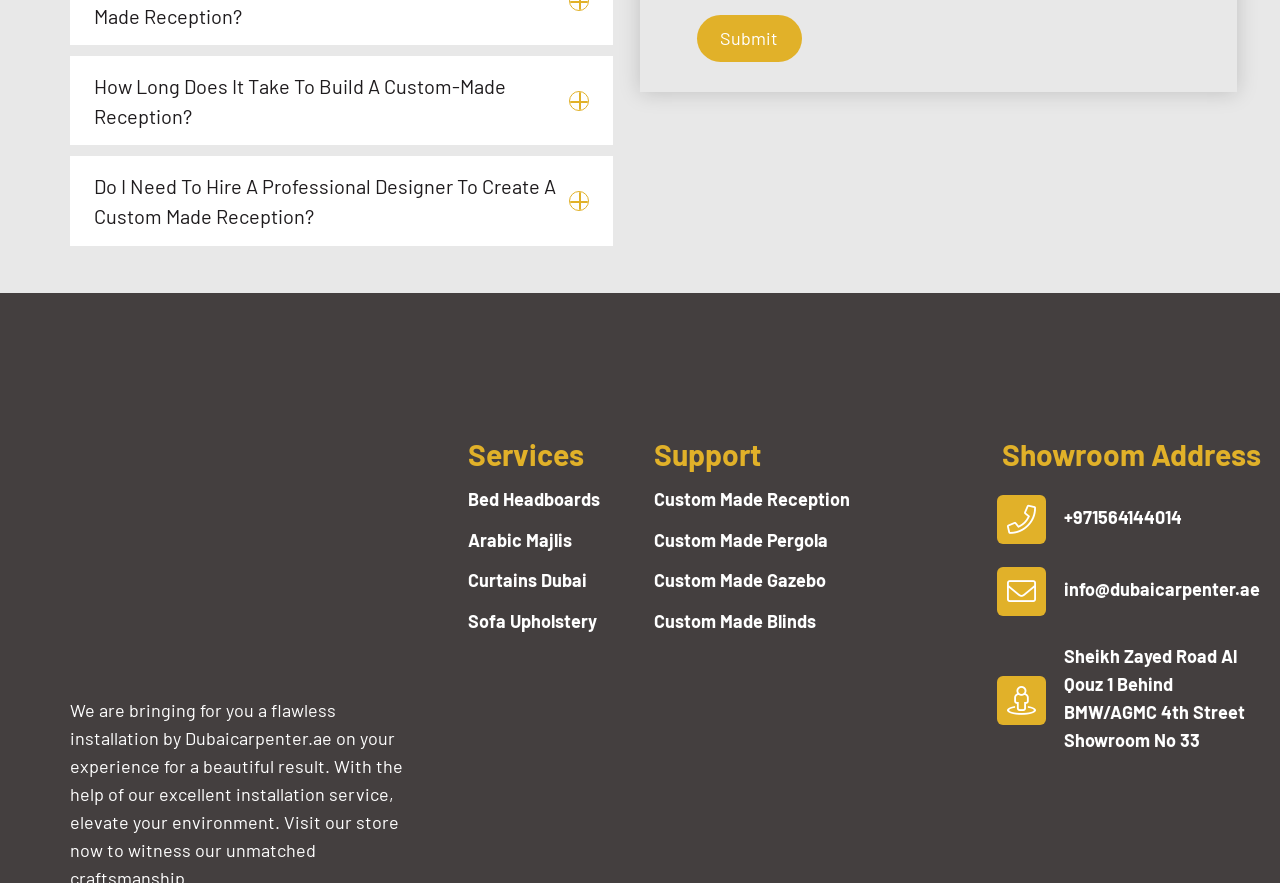What is the contact phone number?
Please provide an in-depth and detailed response to the question.

The contact phone number is located at the bottom of the page with a bounding box coordinate of [0.831, 0.573, 0.923, 0.598], and it is +971564144014.